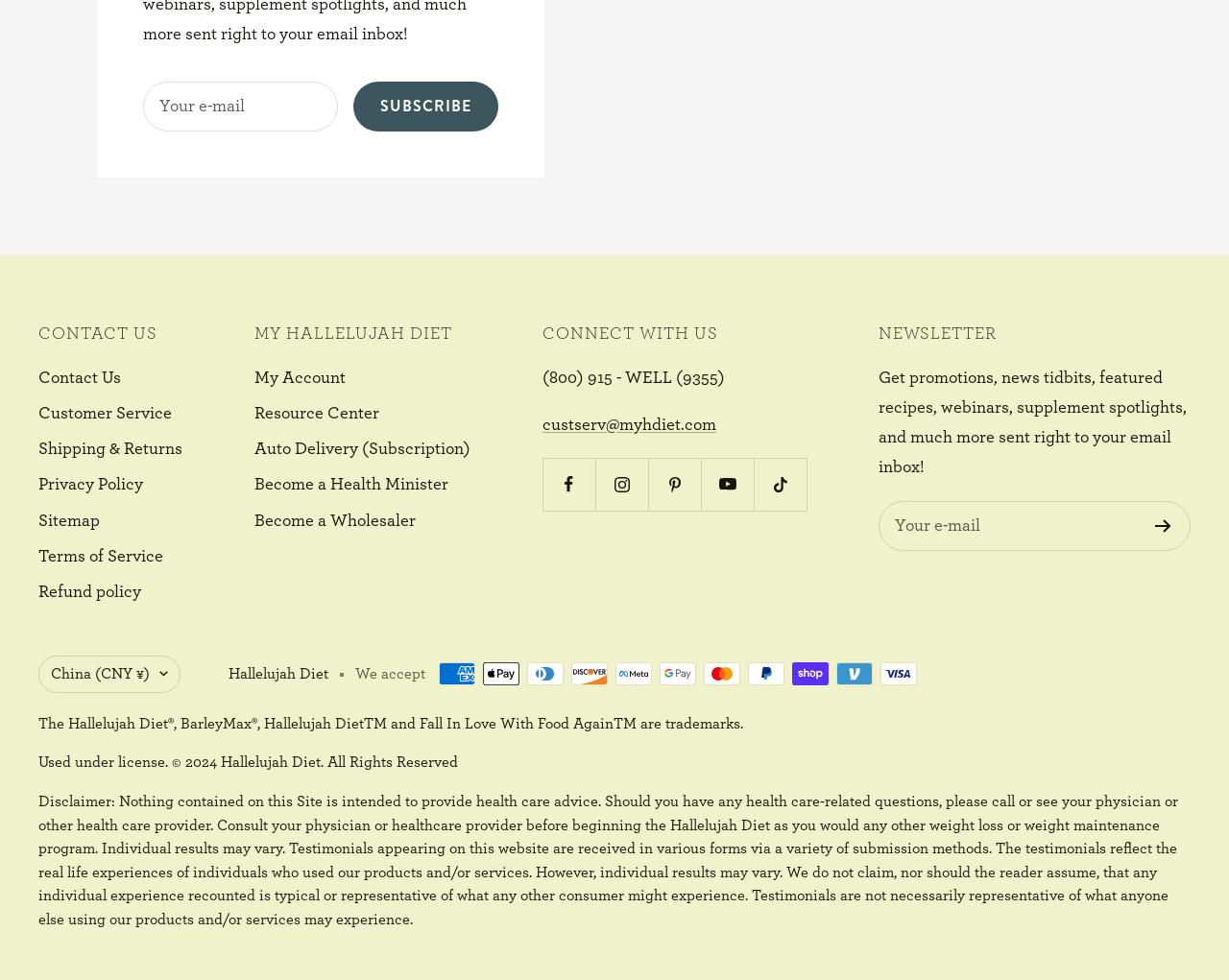What is the phone number listed on the website?
Provide a fully detailed and comprehensive answer to the question.

The phone number is listed under the 'CONNECT WITH US' section, and it is a toll-free number for customer service.